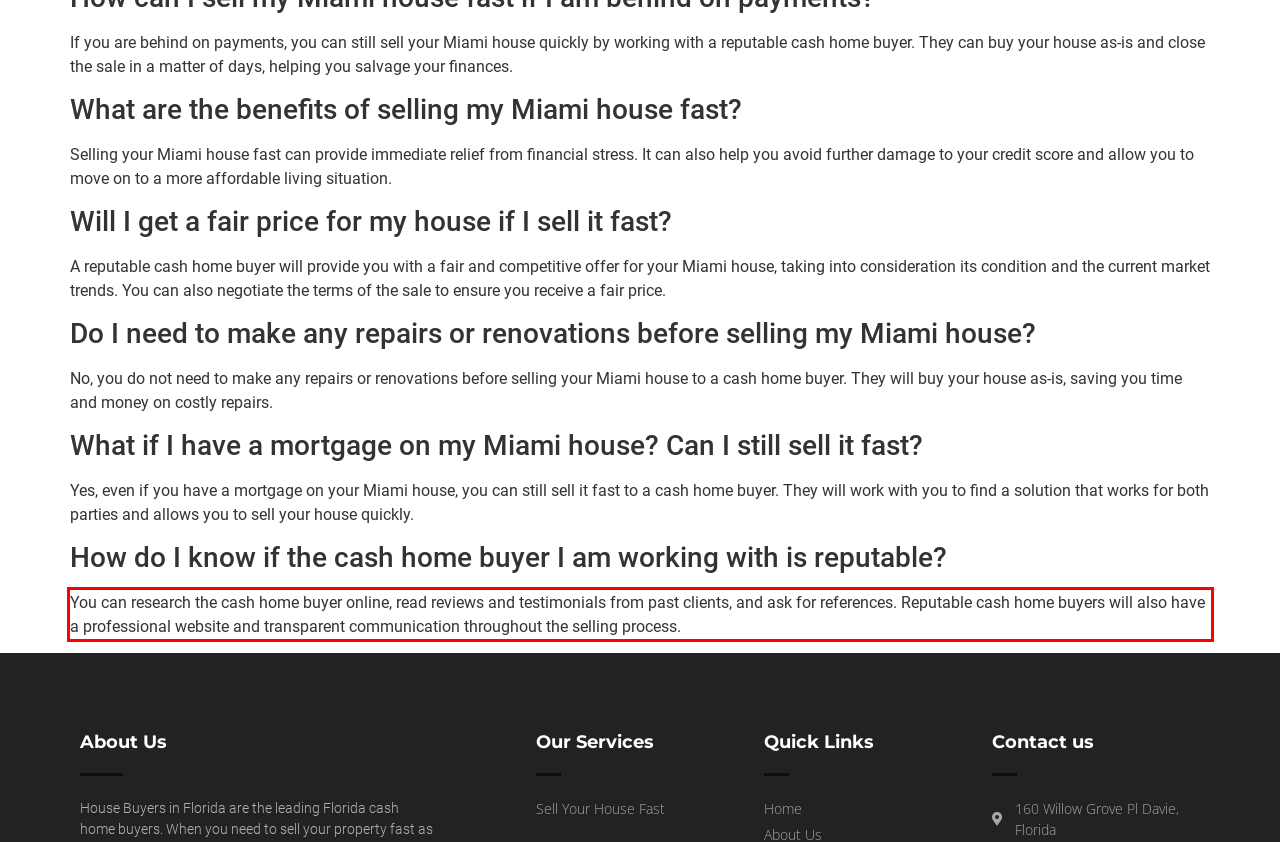Please identify the text within the red rectangular bounding box in the provided webpage screenshot.

You can research the cash home buyer online, read reviews and testimonials from past clients, and ask for references. Reputable cash home buyers will also have a professional website and transparent communication throughout the selling process.